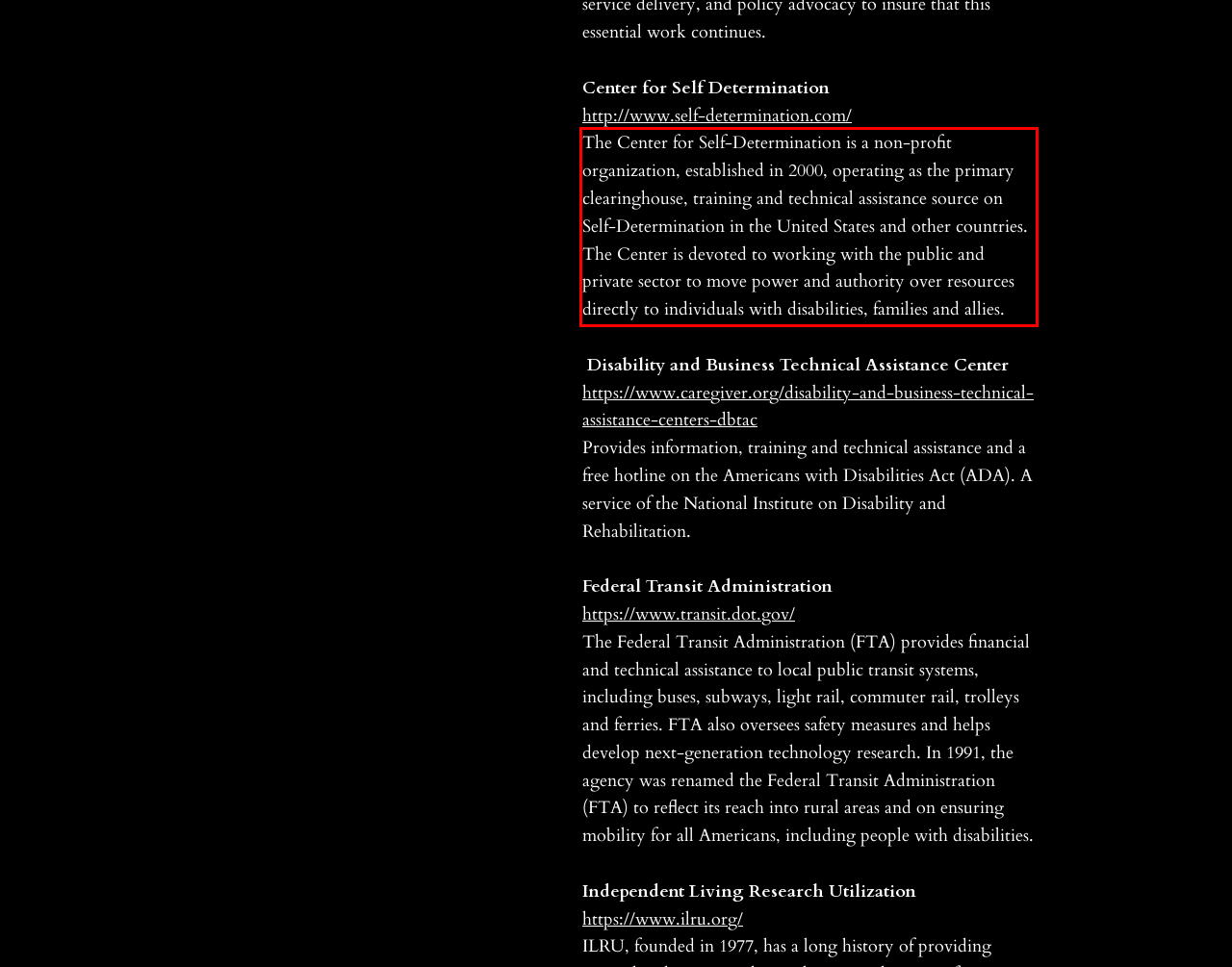Please perform OCR on the text content within the red bounding box that is highlighted in the provided webpage screenshot.

The Center for Self-Determination is a non-profit organization, established in 2000, operating as the primary clearinghouse, training and technical assistance source on Self-Determination in the United States and other countries. The Center is devoted to working with the public and private sector to move power and authority over resources directly to individuals with disabilities, families and allies.